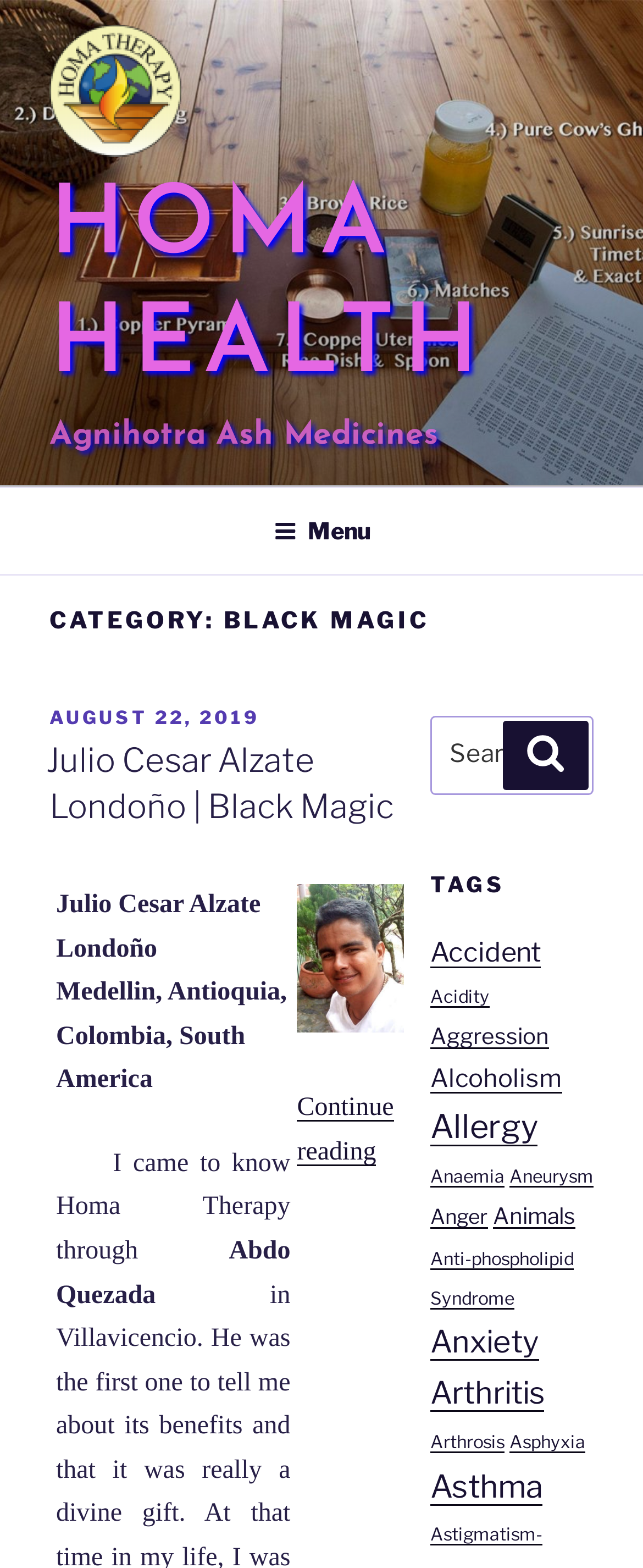Please specify the bounding box coordinates of the clickable section necessary to execute the following command: "View the Julio Cesar Alzate Londoño | Black Magic post".

[0.072, 0.473, 0.613, 0.527]